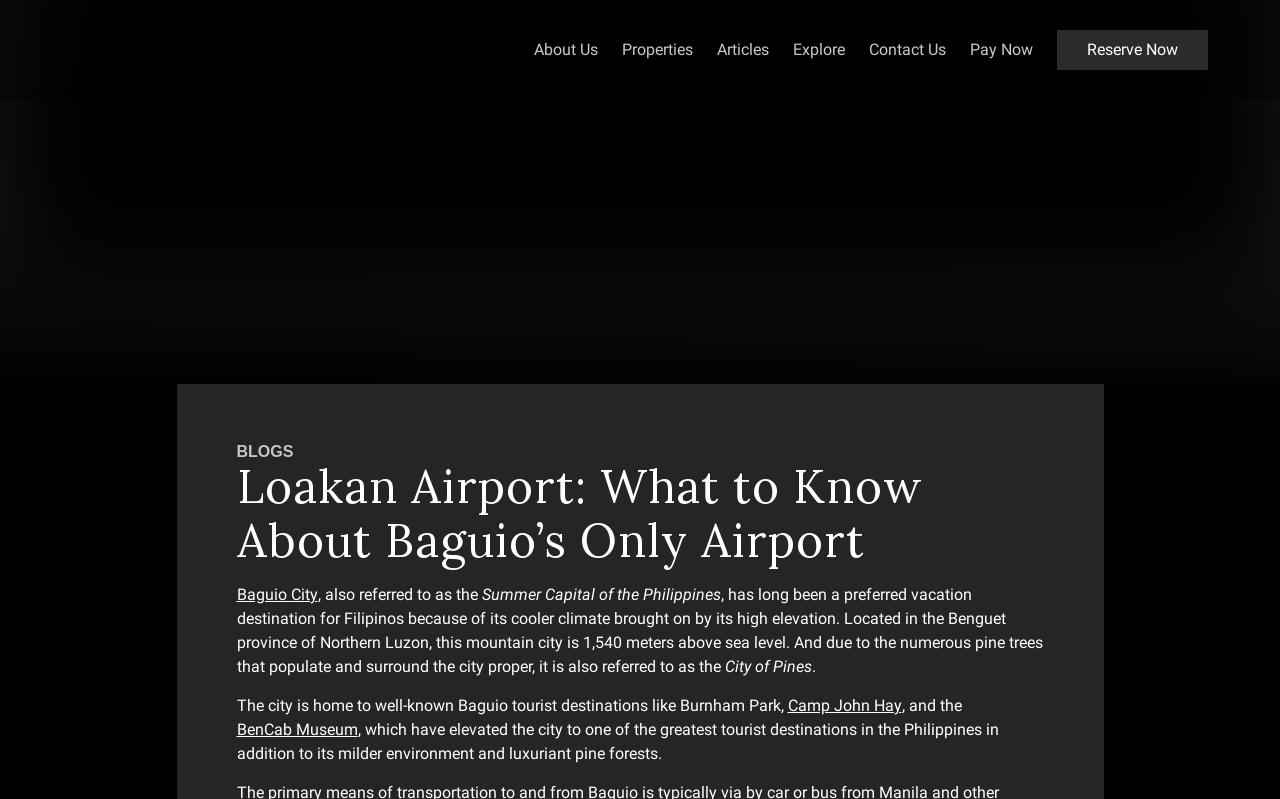Select the bounding box coordinates of the element I need to click to carry out the following instruction: "Read about Loakan Airport".

[0.185, 0.576, 0.815, 0.71]